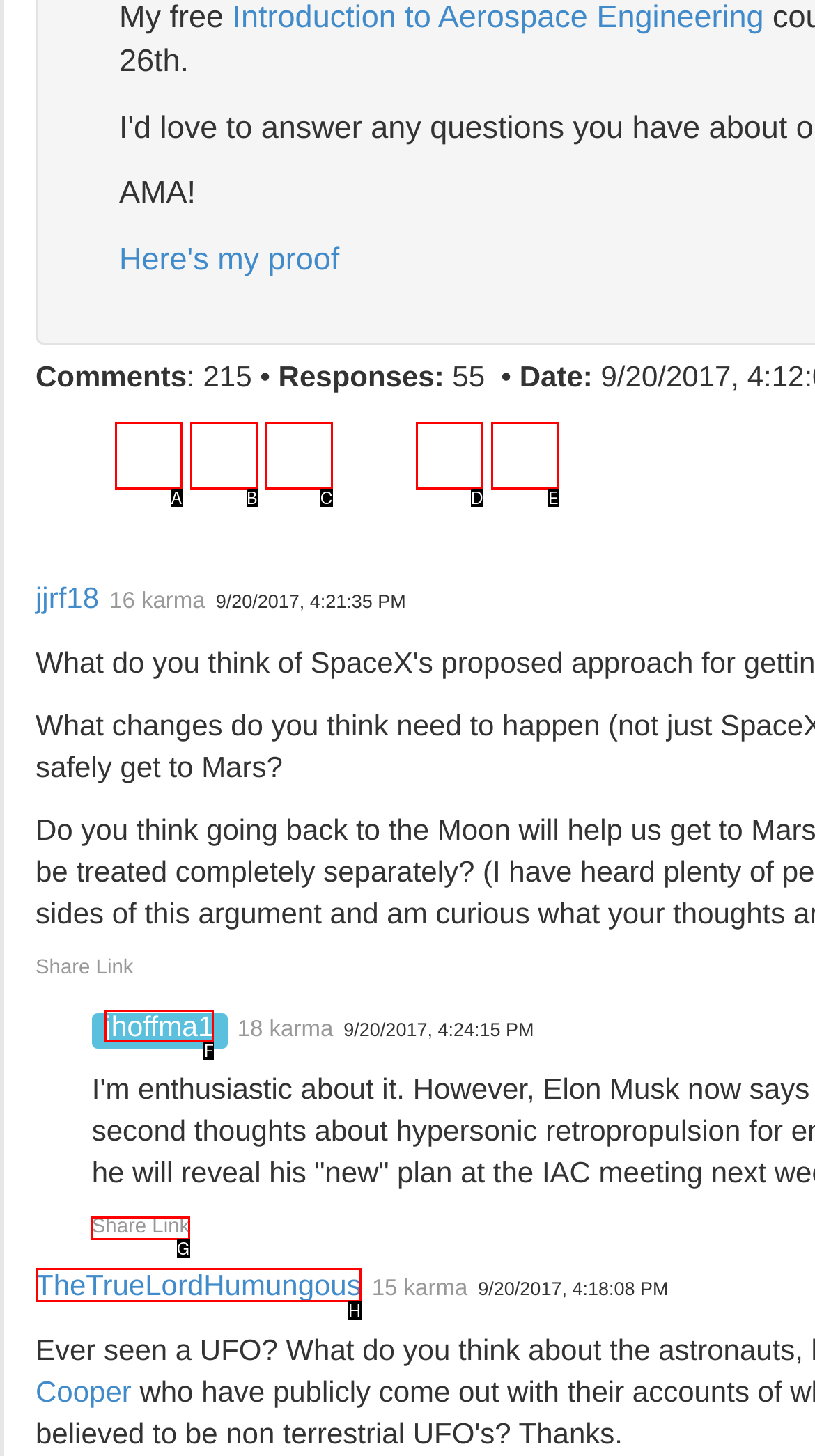Tell me which one HTML element I should click to complete the following task: View TheTrueLordHumungous's profile
Answer with the option's letter from the given choices directly.

H